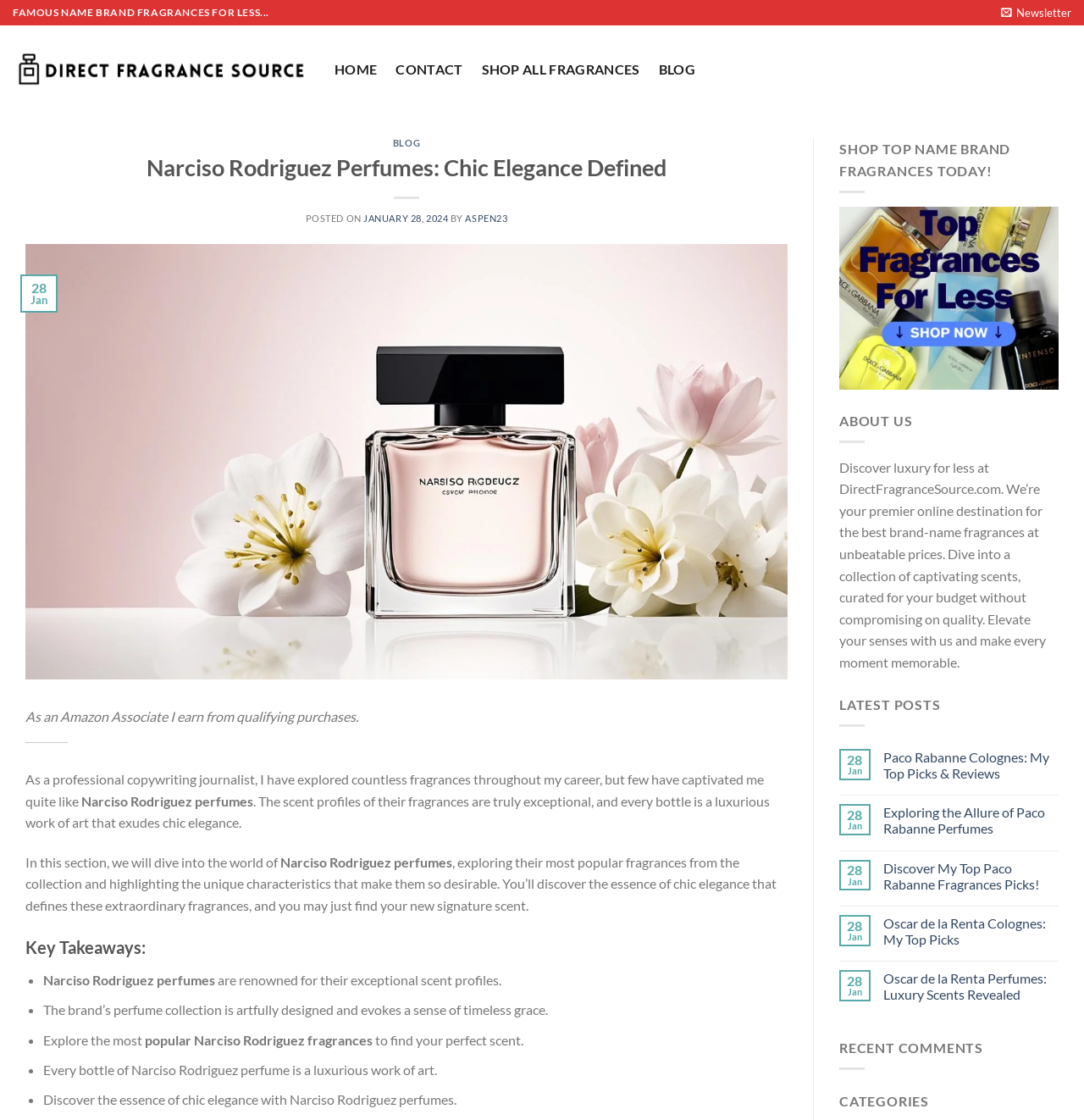Find the bounding box of the element with the following description: "Contact". The coordinates must be four float numbers between 0 and 1, formatted as [left, top, right, bottom].

[0.365, 0.048, 0.427, 0.075]